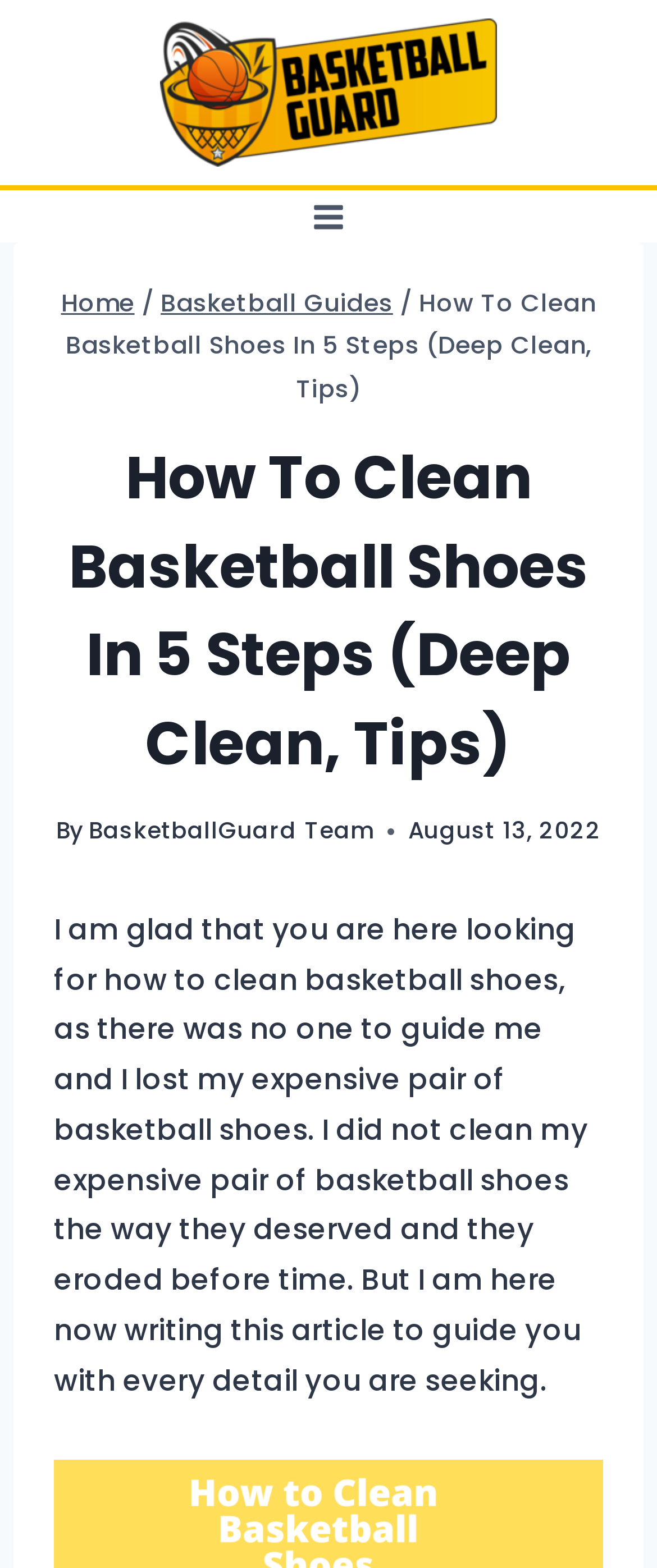Who is the author of this article?
Refer to the screenshot and answer in one word or phrase.

BasketballGuard Team